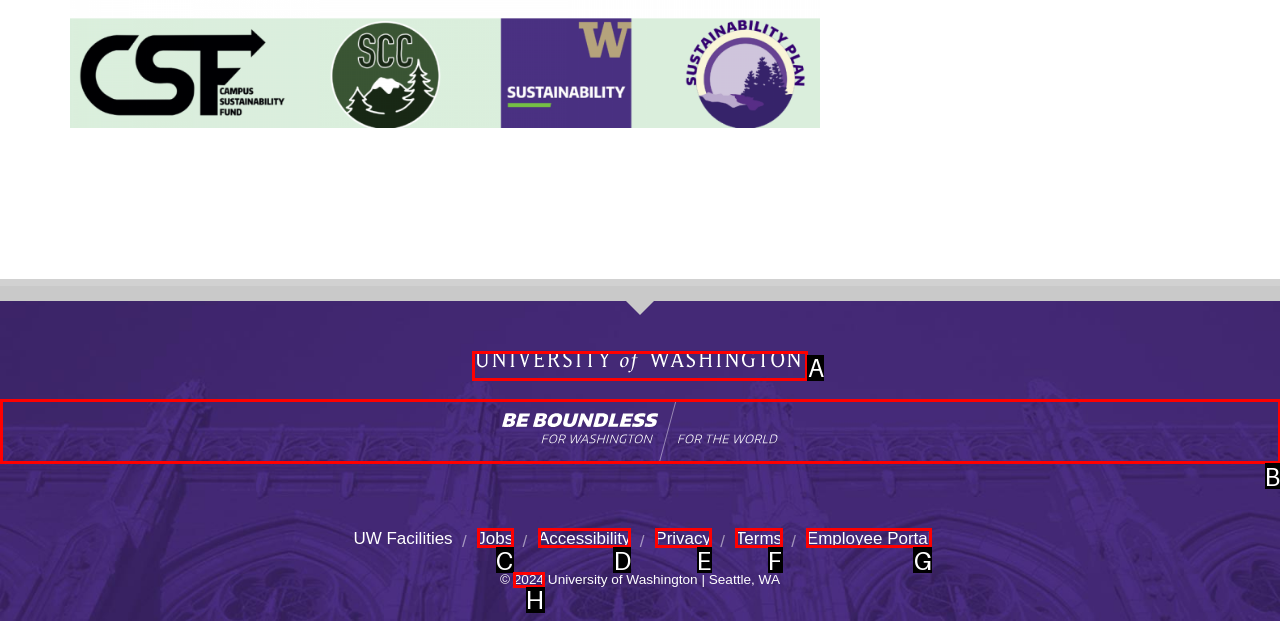Based on the choices marked in the screenshot, which letter represents the correct UI element to perform the task: Explore Be boundless?

B